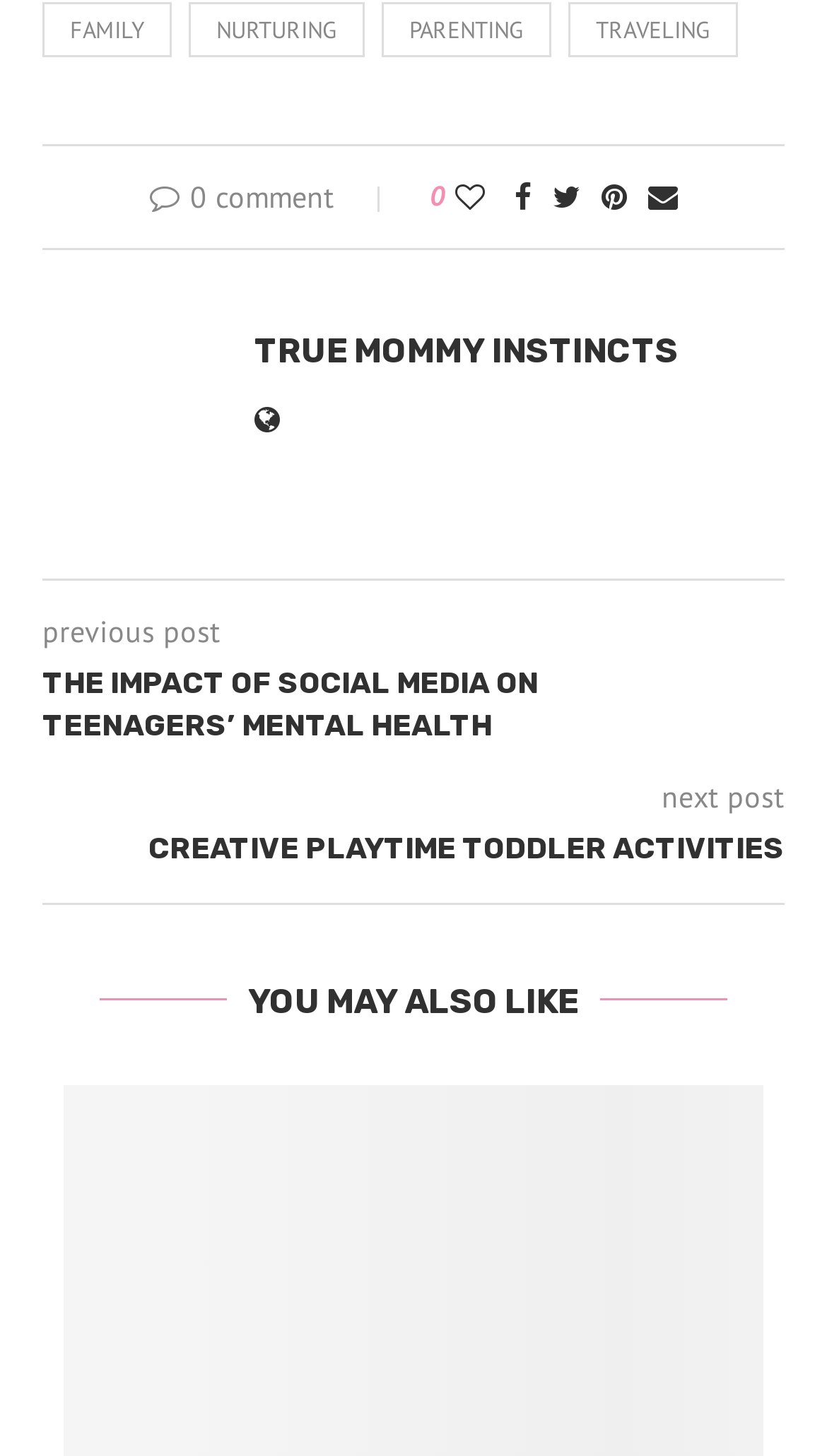Analyze the image and answer the question with as much detail as possible: 
What is the title of the previous post?

The title of the previous post is 'THE IMPACT OF SOCIAL MEDIA ON TEENAGERS’ MENTAL HEALTH', which is a link element on the webpage.